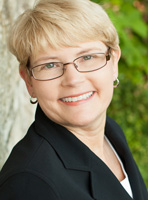Please answer the following question using a single word or phrase: 
What is the tone of the image?

Welcoming and professional